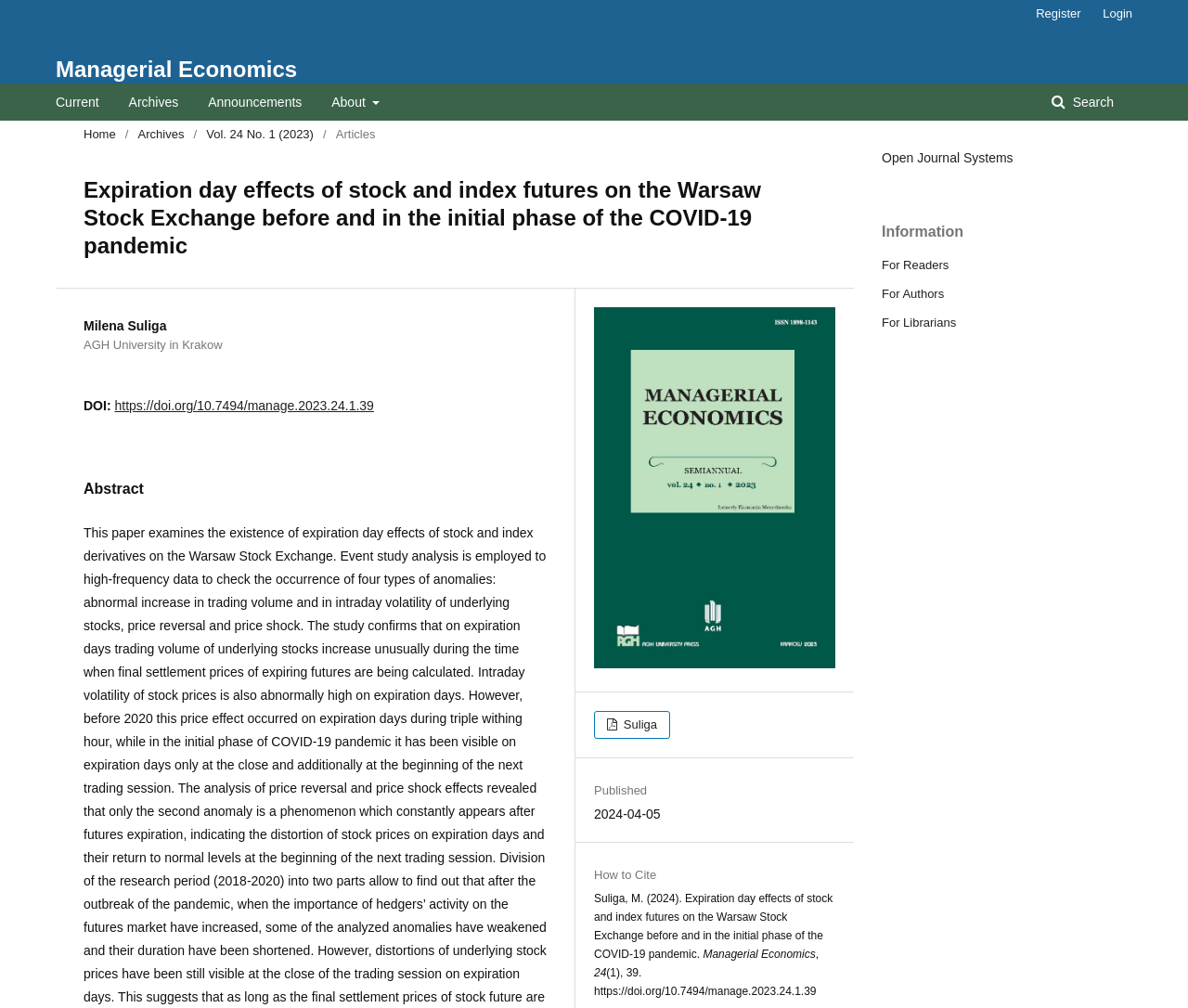Using the element description Open Journal Systems, predict the bounding box coordinates for the UI element. Provide the coordinates in (top-left x, top-left y, bottom-right x, bottom-right y) format with values ranging from 0 to 1.

[0.742, 0.149, 0.853, 0.164]